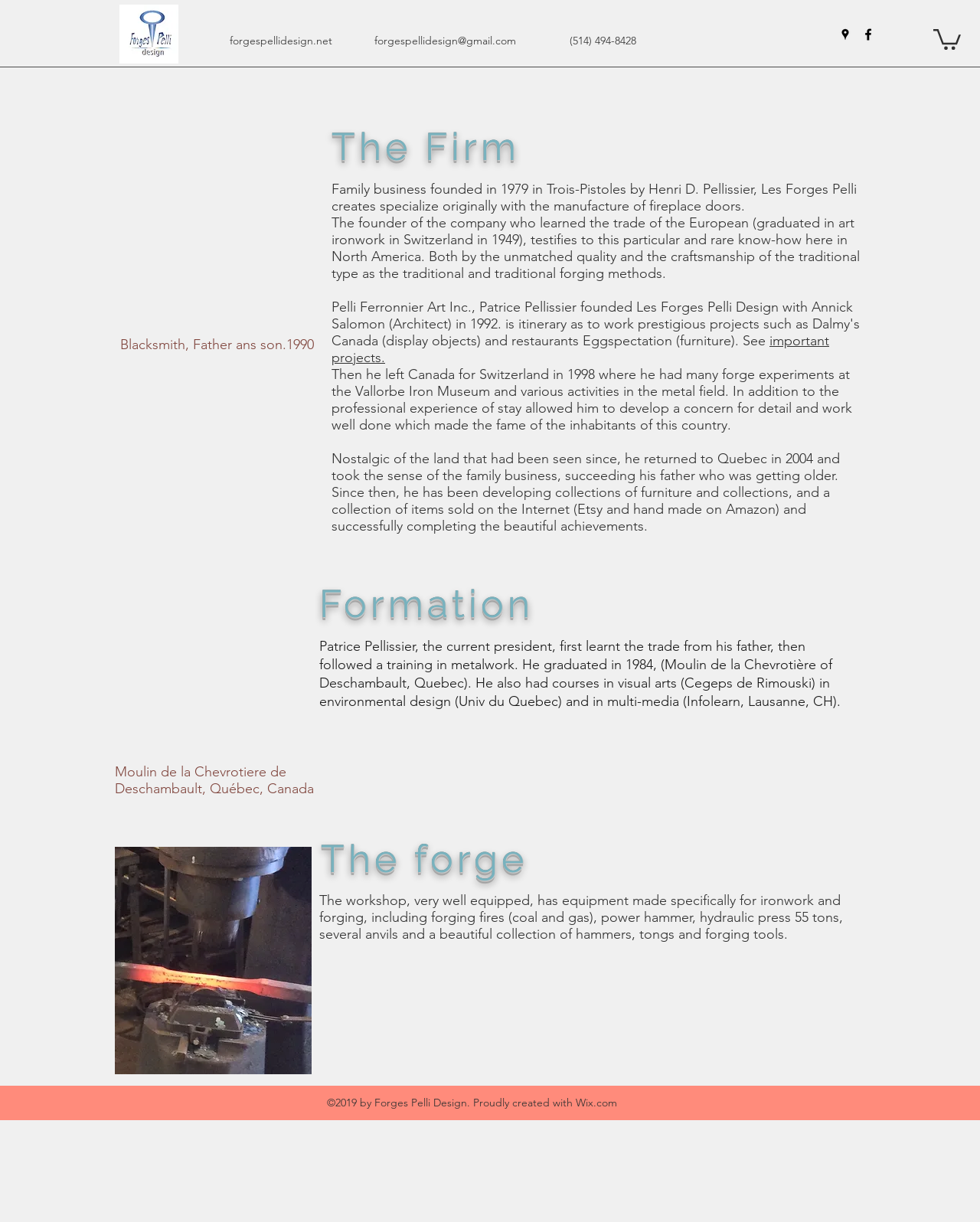Respond with a single word or phrase to the following question: What is the name of the museum where the founder had many forge experiments?

Vallorbe Iron Museum